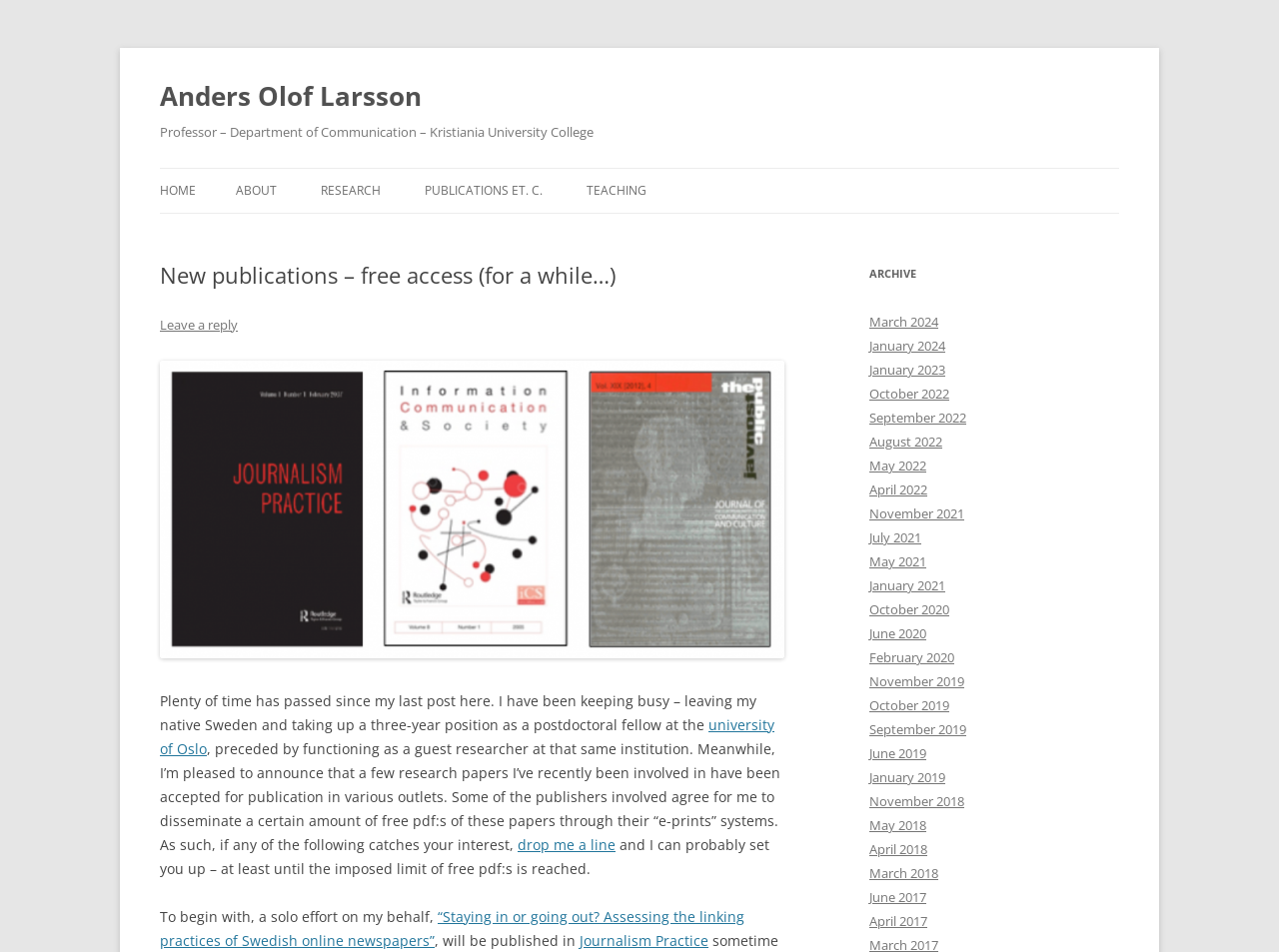Please identify the bounding box coordinates of the area that needs to be clicked to follow this instruction: "Click on MBBS Admission in Andhra Pradesh".

None